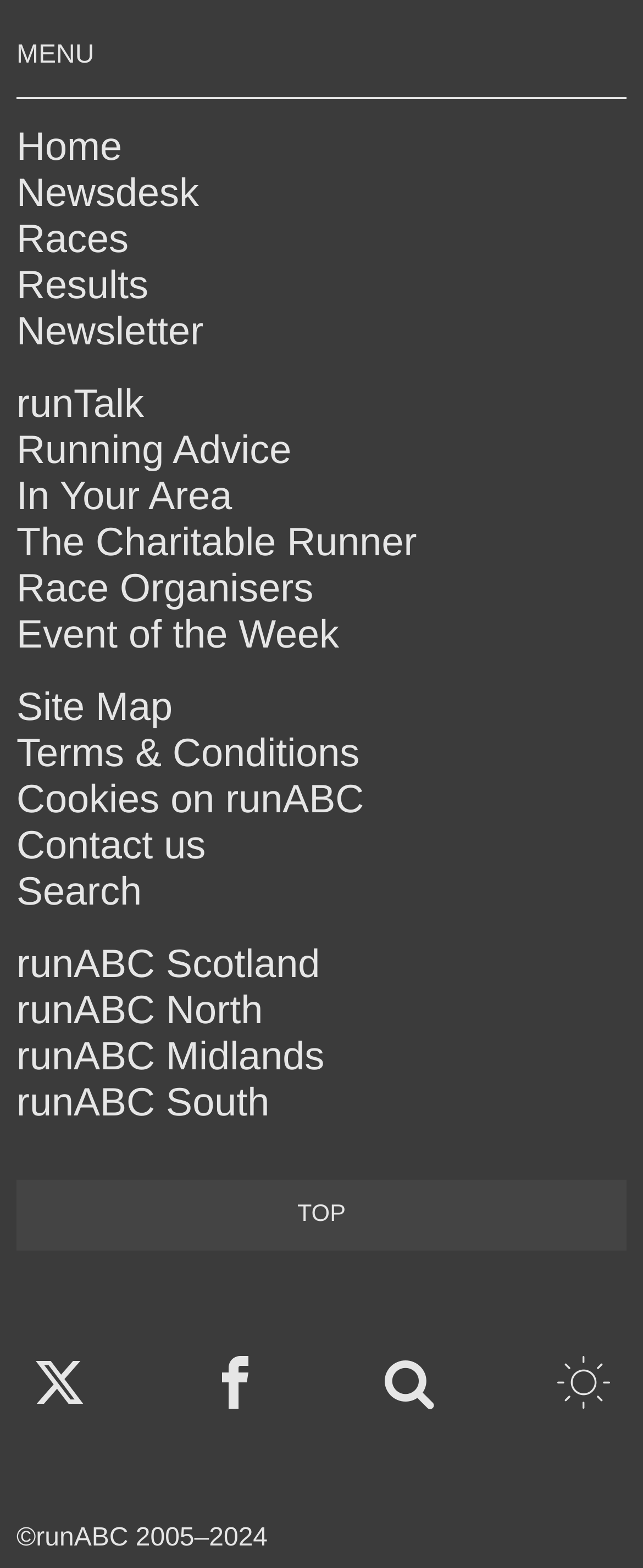Identify the bounding box coordinates of the clickable region required to complete the instruction: "View the Matt Baier Organizing Fairfield and Westchester County Logo". The coordinates should be given as four float numbers within the range of 0 and 1, i.e., [left, top, right, bottom].

None